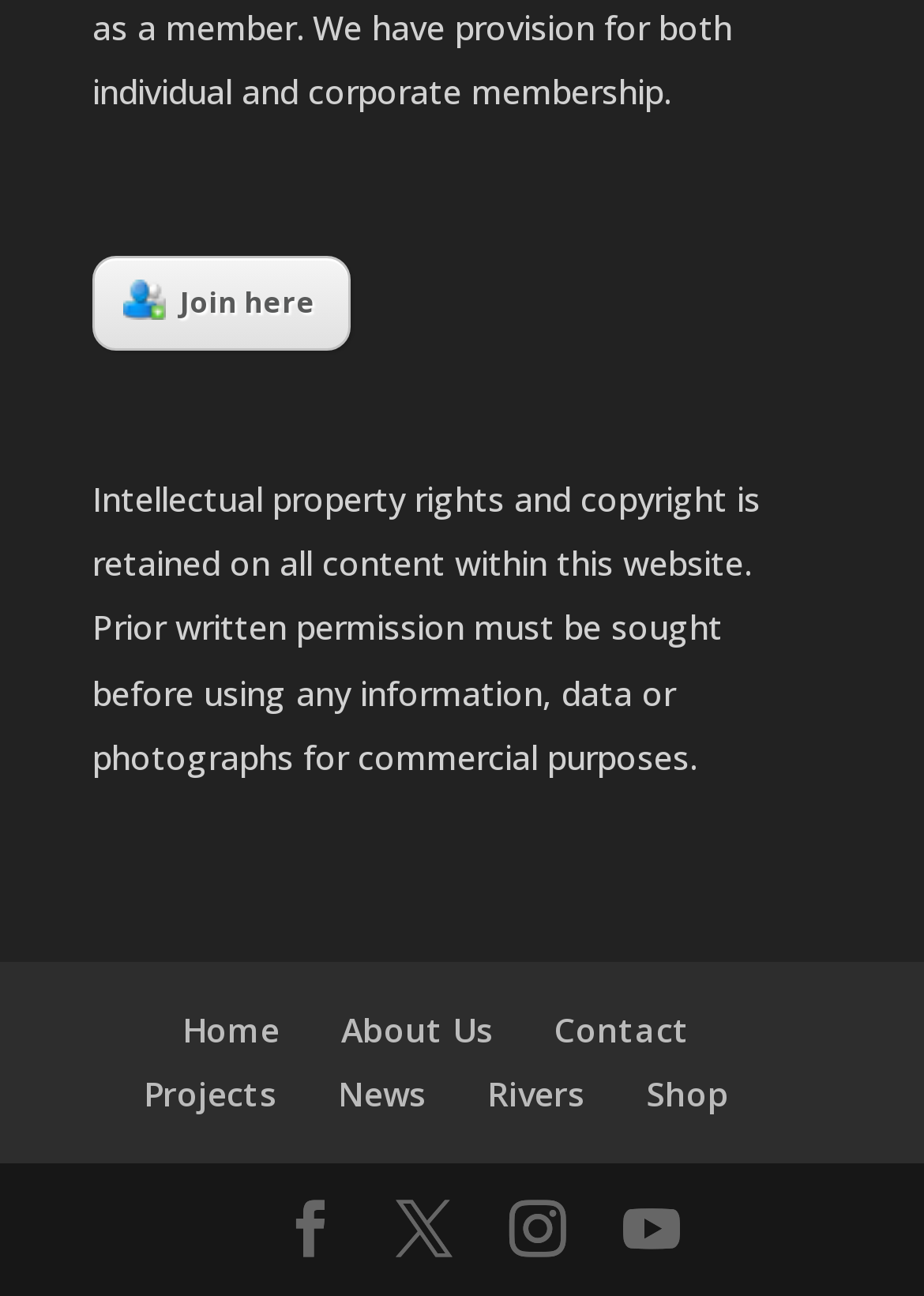Use a single word or phrase to answer the question:
What is the purpose of seeking permission?

Commercial purposes